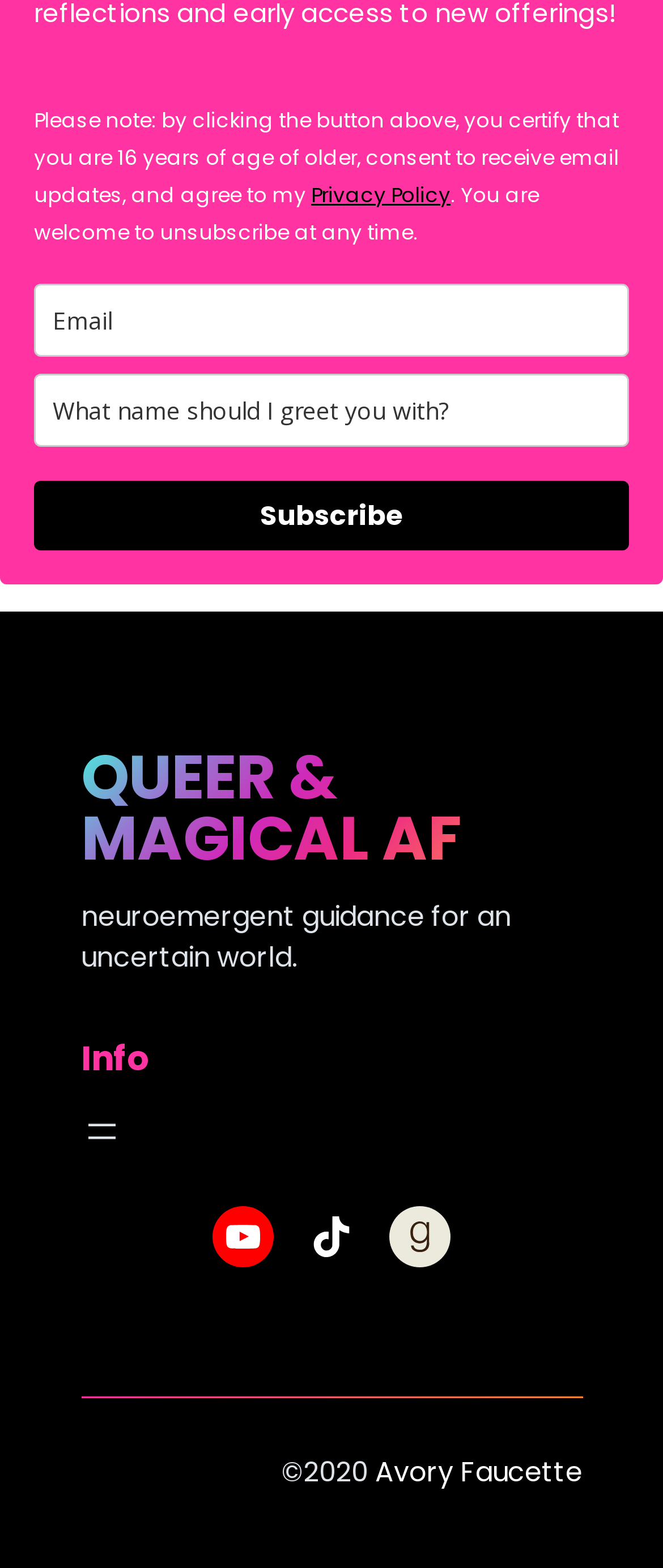Find and indicate the bounding box coordinates of the region you should select to follow the given instruction: "Click Subscribe".

[0.051, 0.306, 0.949, 0.351]